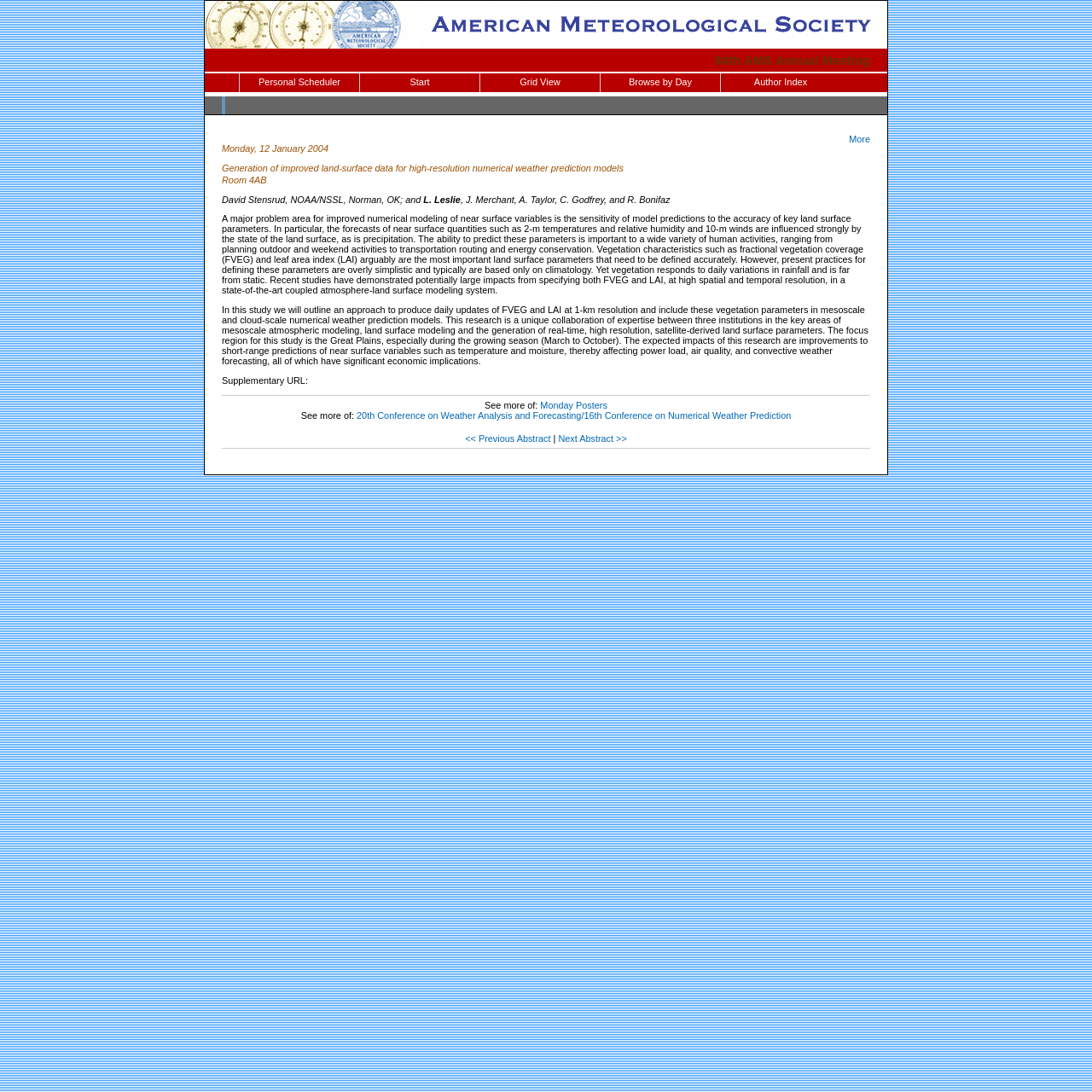Specify the bounding box coordinates of the region I need to click to perform the following instruction: "Visit the AMS website". The coordinates must be four float numbers in the range of 0 to 1, i.e., [left, top, right, bottom].

[0.188, 0.035, 0.812, 0.047]